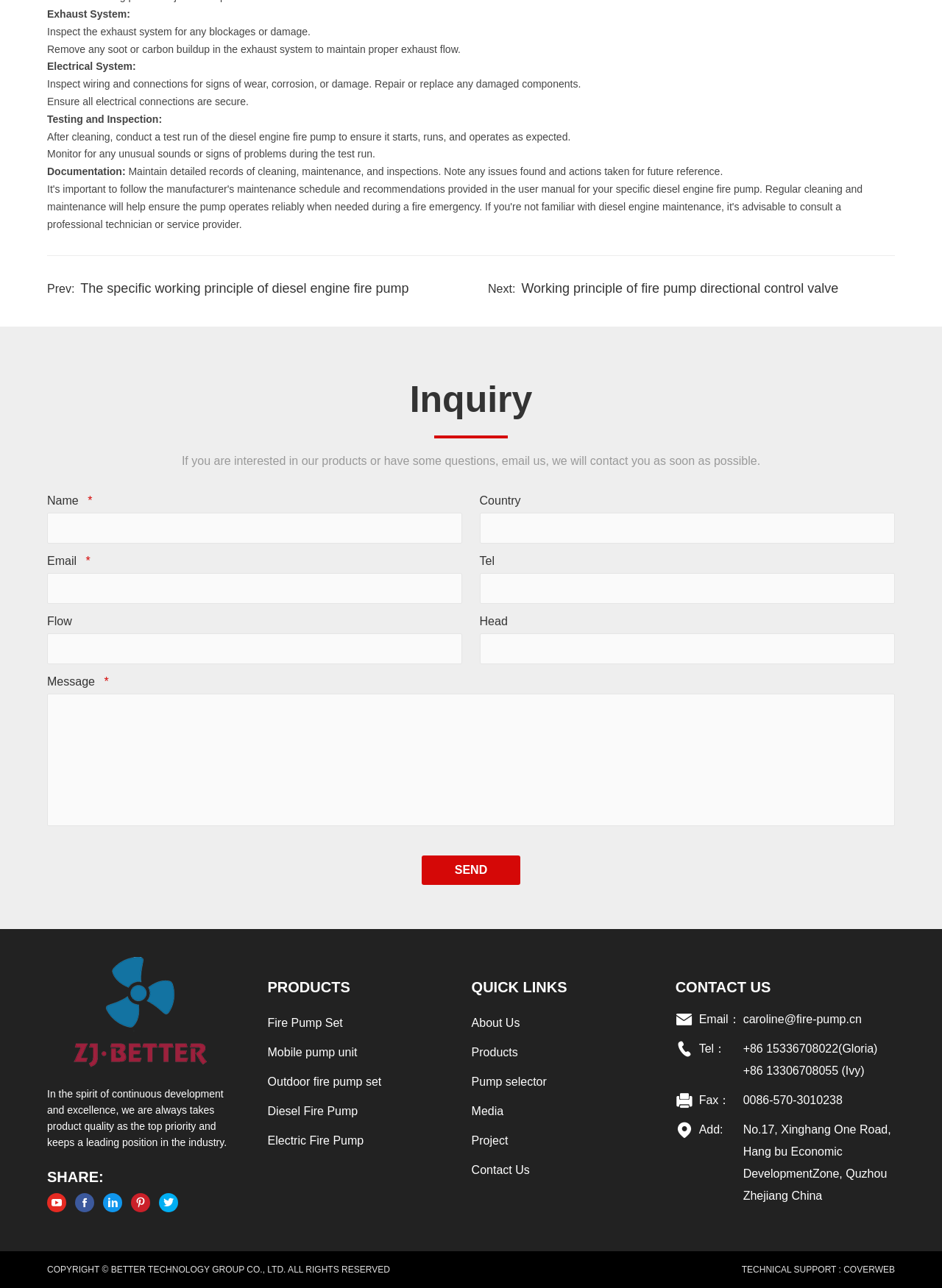Indicate the bounding box coordinates of the clickable region to achieve the following instruction: "Click the 'SEND' button."

[0.447, 0.664, 0.553, 0.687]